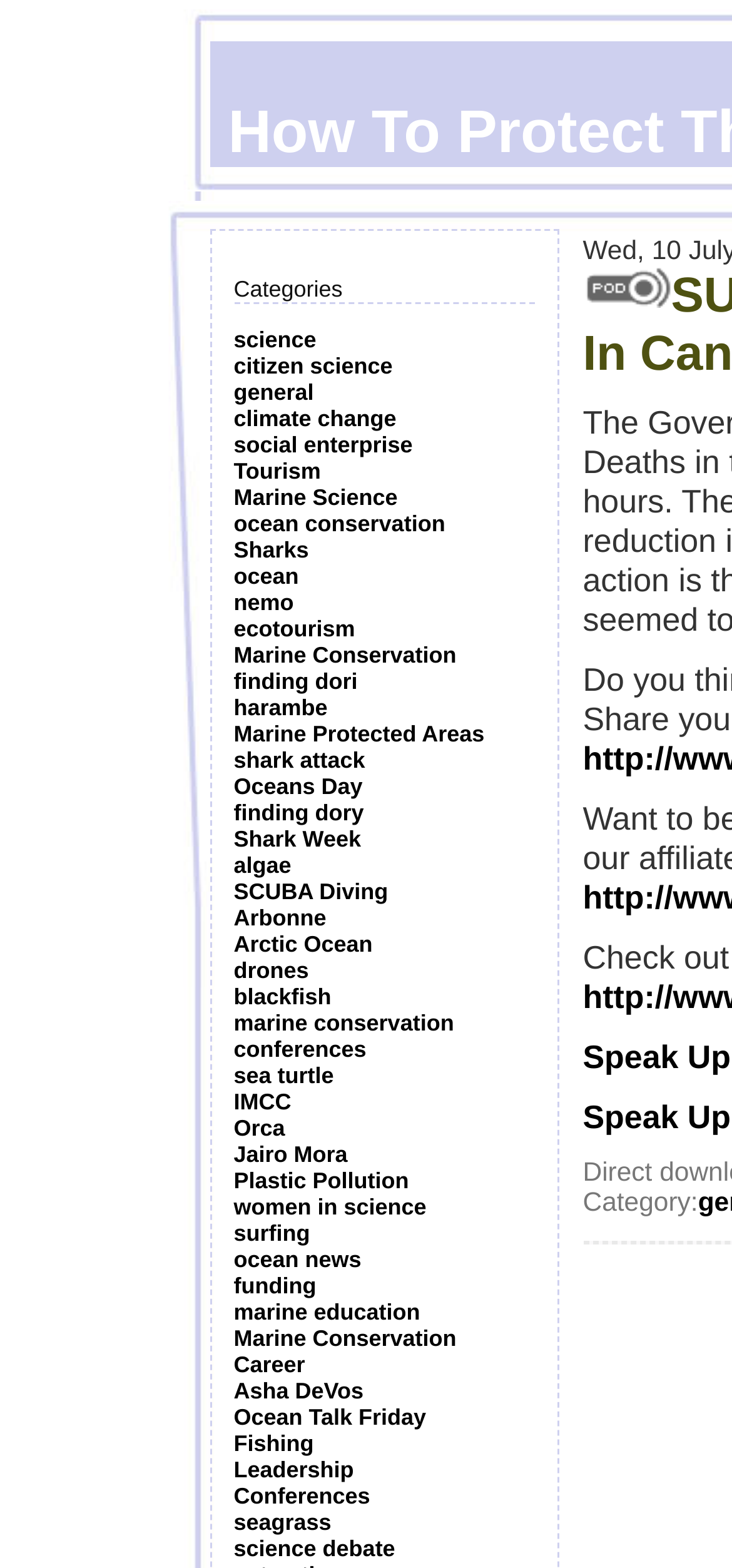Could you specify the bounding box coordinates for the clickable section to complete the following instruction: "Explore the 'ocean conservation' link"?

[0.319, 0.326, 0.608, 0.342]